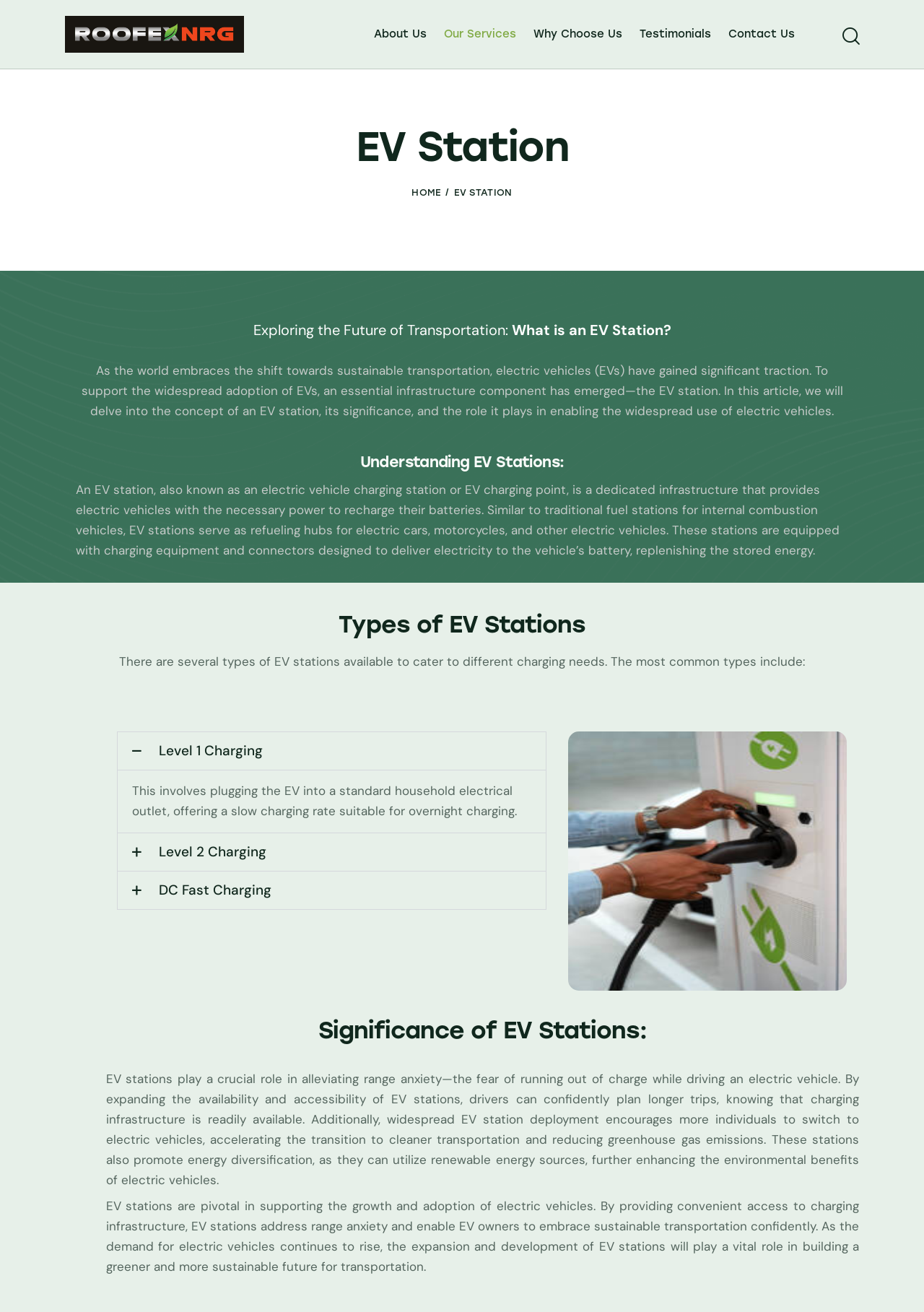Find the bounding box coordinates of the clickable area required to complete the following action: "Click the 'HOME' link".

None